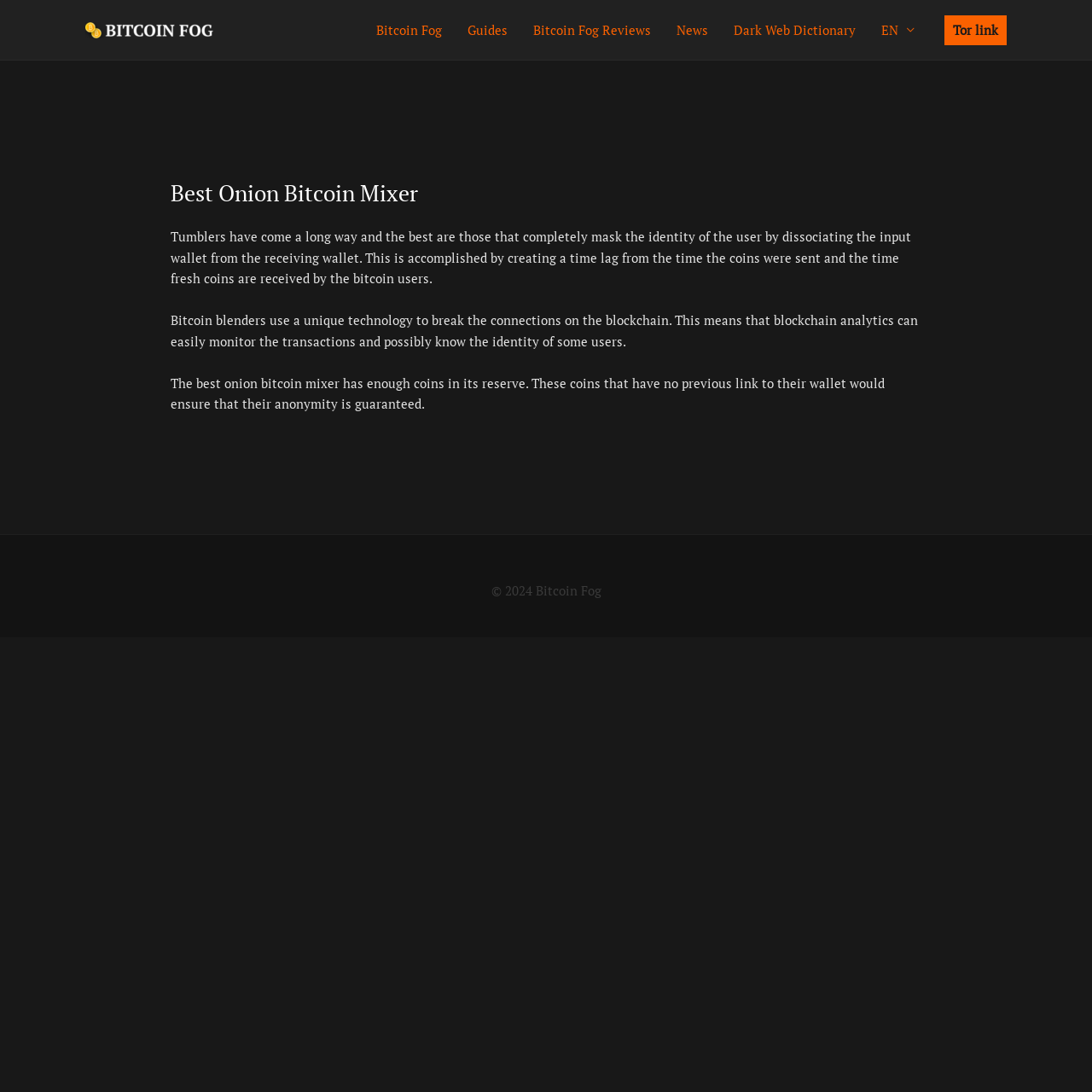Please answer the following query using a single word or phrase: 
How many navigation links are there?

6